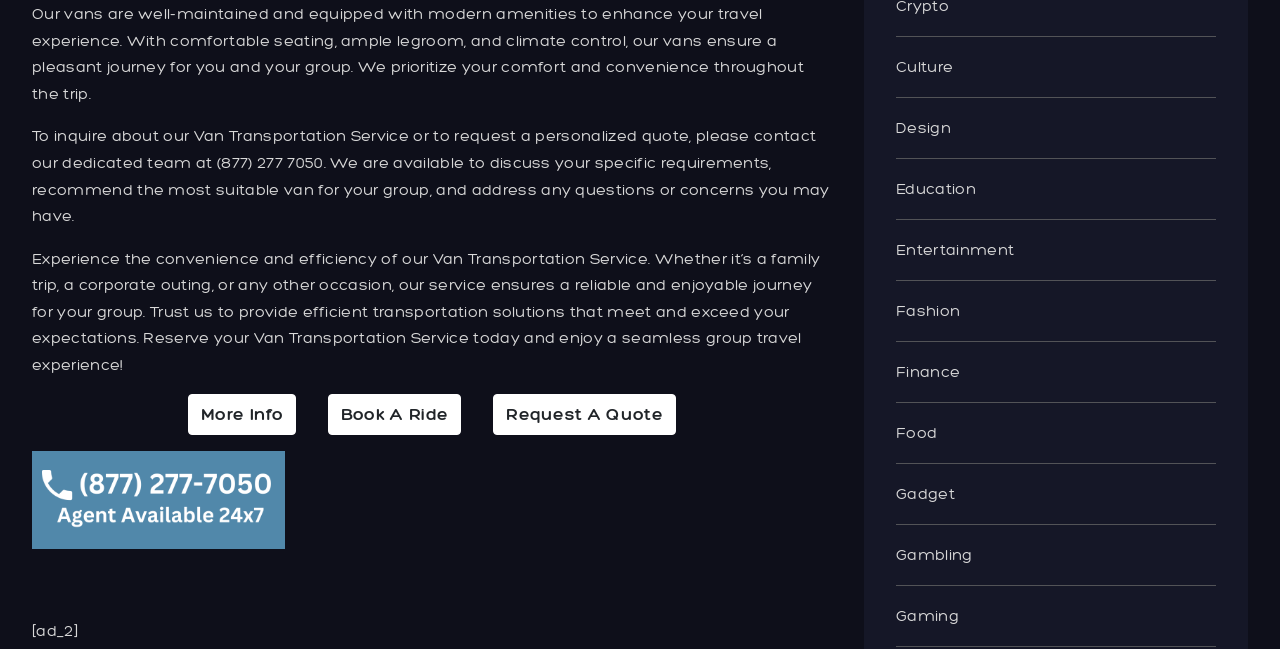Kindly determine the bounding box coordinates for the area that needs to be clicked to execute this instruction: "Learn more about Van Transportation Service".

[0.147, 0.608, 0.231, 0.671]